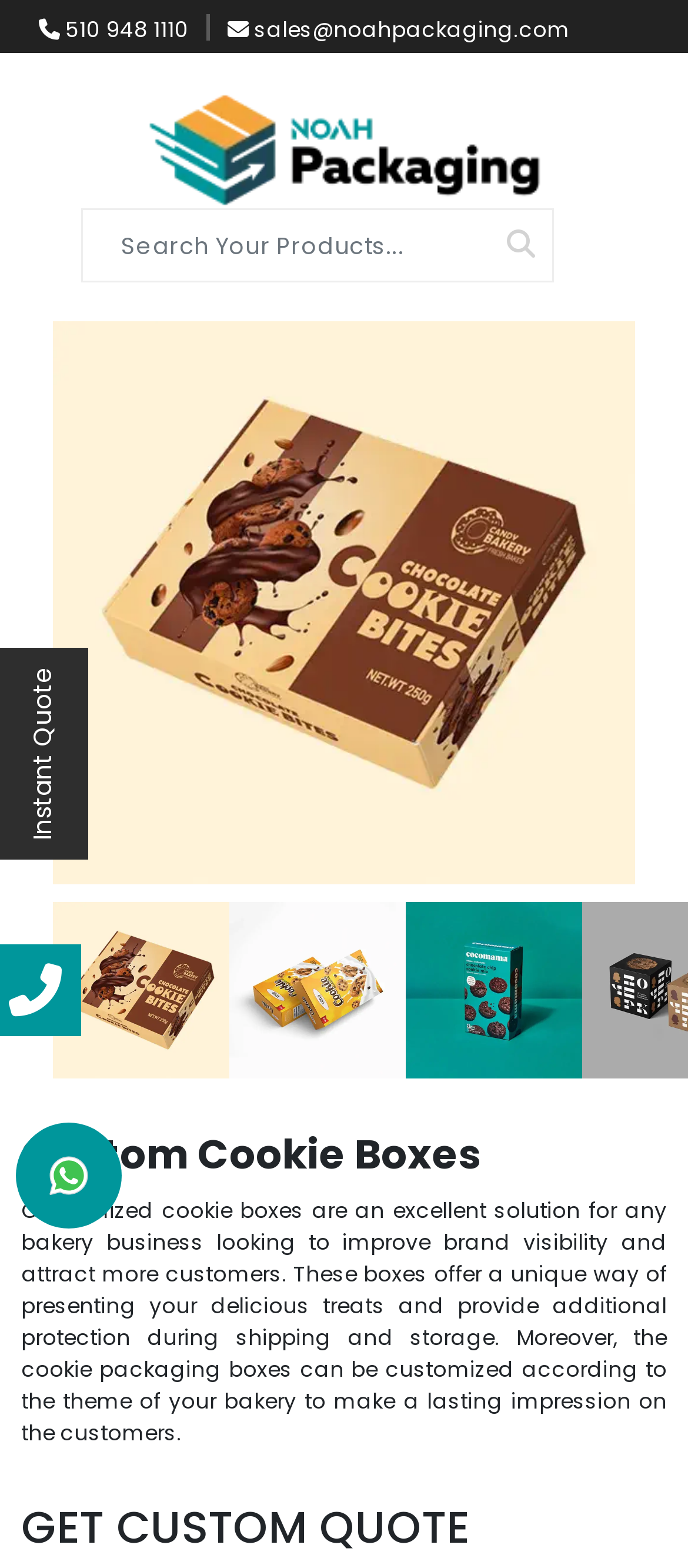Elaborate on the webpage's design and content in a detailed caption.

The webpage is about custom cookie boxes packaging wholesale, with a focus on Noah Packaging. At the top left, there is a link with a phone icon and a phone number. Below it, there is a horizontal separator line. To the right of the separator, there is a link with an envelope icon and an email address. 

Further to the right, there is a link with the company name "Noah Packaging" accompanied by an image of the company's logo. Below the logo, there is a search box with a search button to its right. 

On the left side of the page, there are two links, one for "Instant Quote" and another for "Noah packaging Whatsapp" with a corresponding image of the Whatsapp icon. 

The main content of the page is divided into two sections. The top section features four images, likely showcasing different types of custom cookie boxes. The bottom section starts with a heading "Custom Cookie Boxes" followed by a paragraph of text that describes the benefits of customized cookie boxes for bakery businesses. The text explains how these boxes can improve brand visibility, attract customers, and provide protection during shipping and storage. 

At the bottom of the page, there is a call-to-action text "GET CUSTOM QUOTE" in a prominent font size.